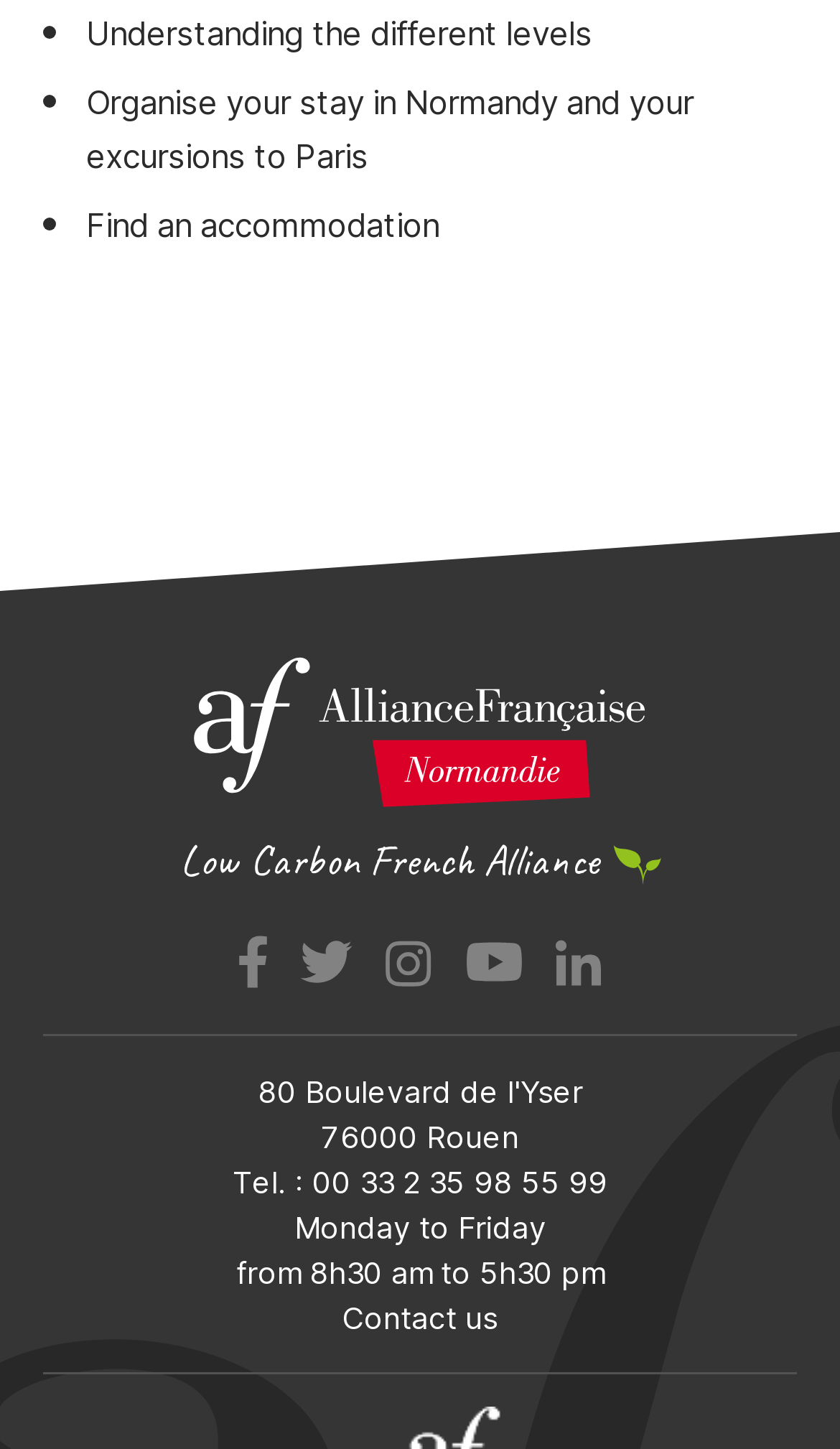Refer to the screenshot and give an in-depth answer to this question: What social media platforms are available?

The webpage has links to various social media platforms, including Facebook, Twitter, Instagram, YouTube, and LinkedIn, which can be used to connect with the organization or company promoting Normandy tourism.